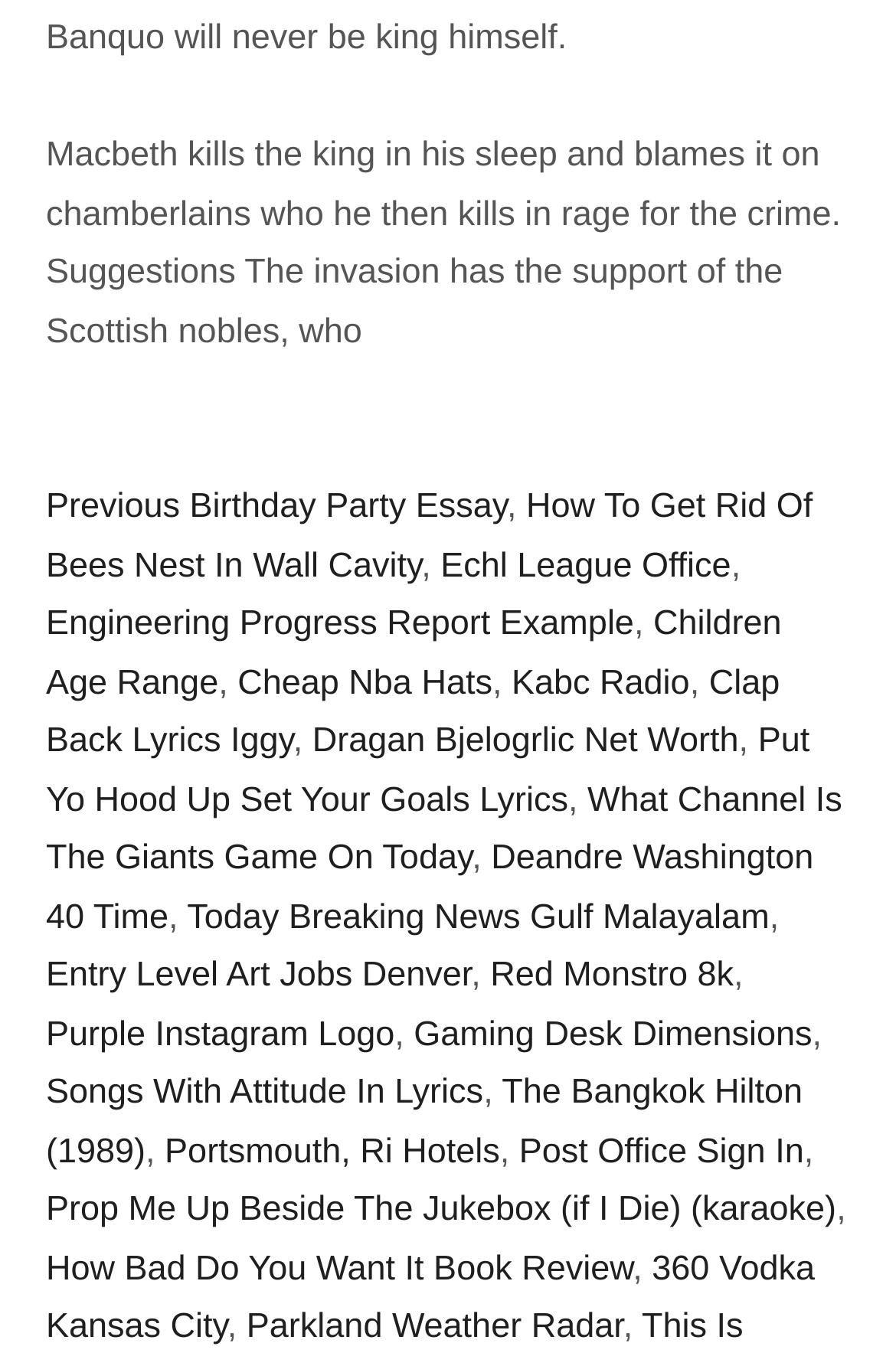Please predict the bounding box coordinates (top-left x, top-left y, bottom-right x, bottom-right y) for the UI element in the screenshot that fits the description: parent_node: Your name

None